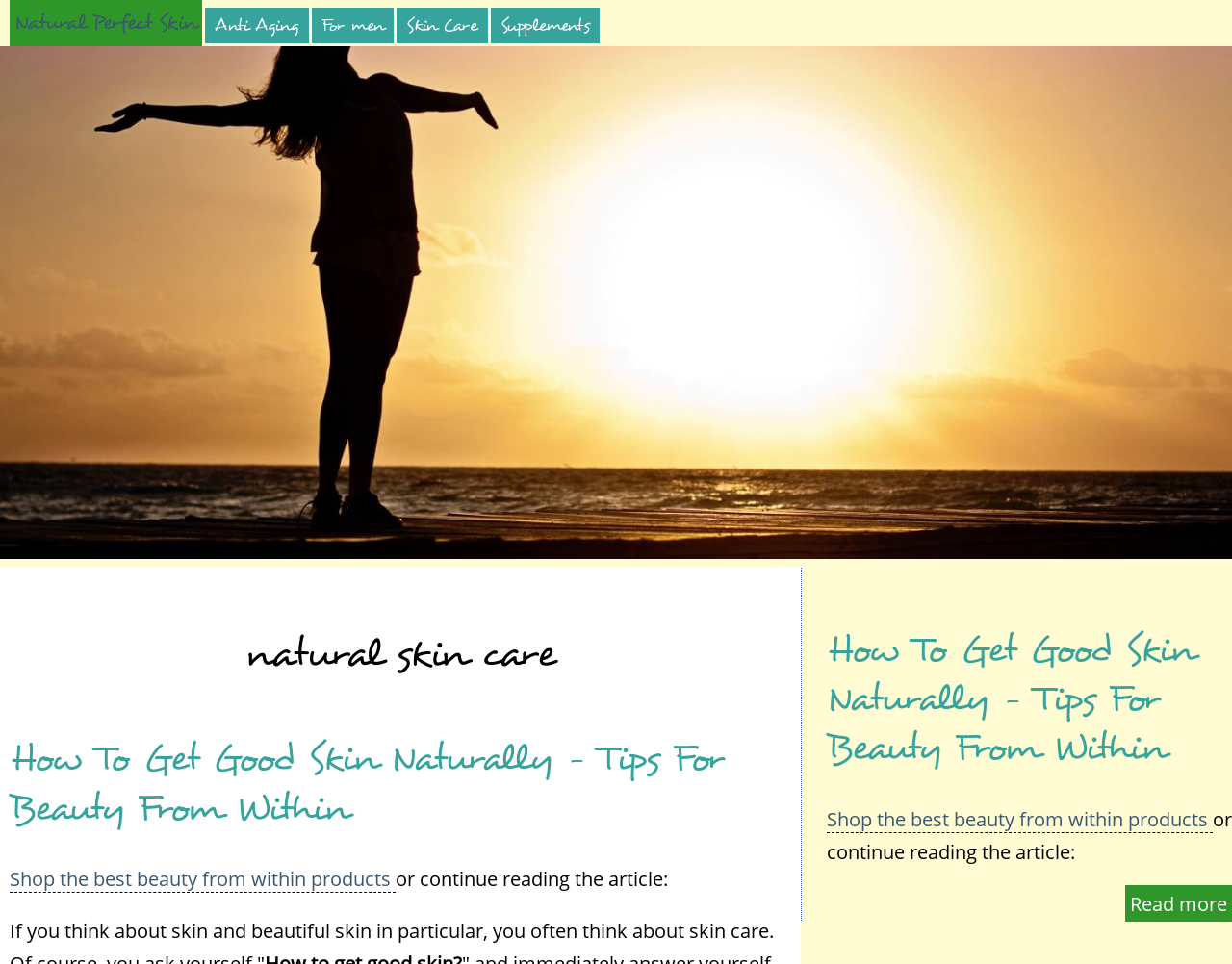Determine the primary headline of the webpage.

natural skin care